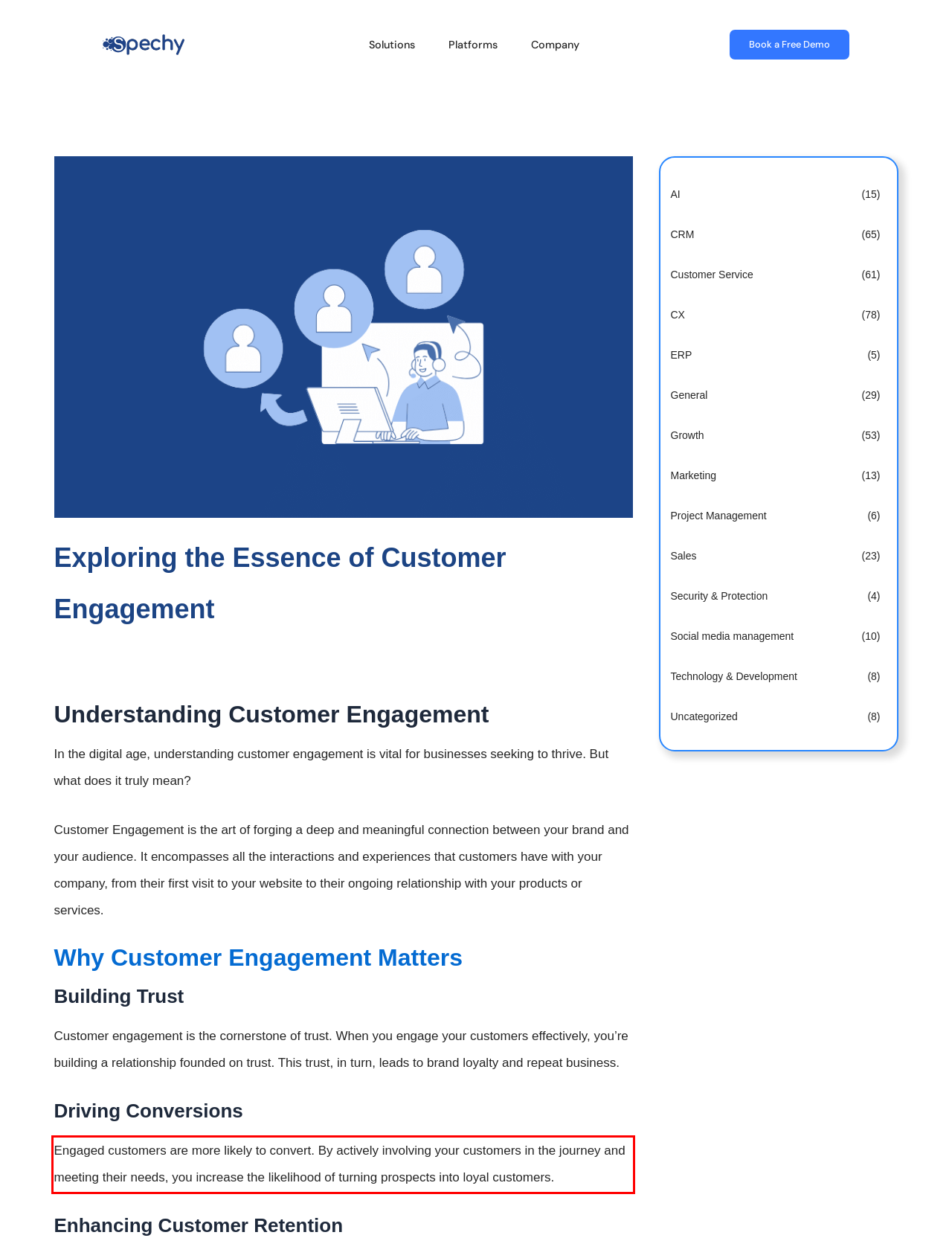There is a screenshot of a webpage with a red bounding box around a UI element. Please use OCR to extract the text within the red bounding box.

Engaged customers are more likely to convert. By actively involving your customers in the journey and meeting their needs, you increase the likelihood of turning prospects into loyal customers.